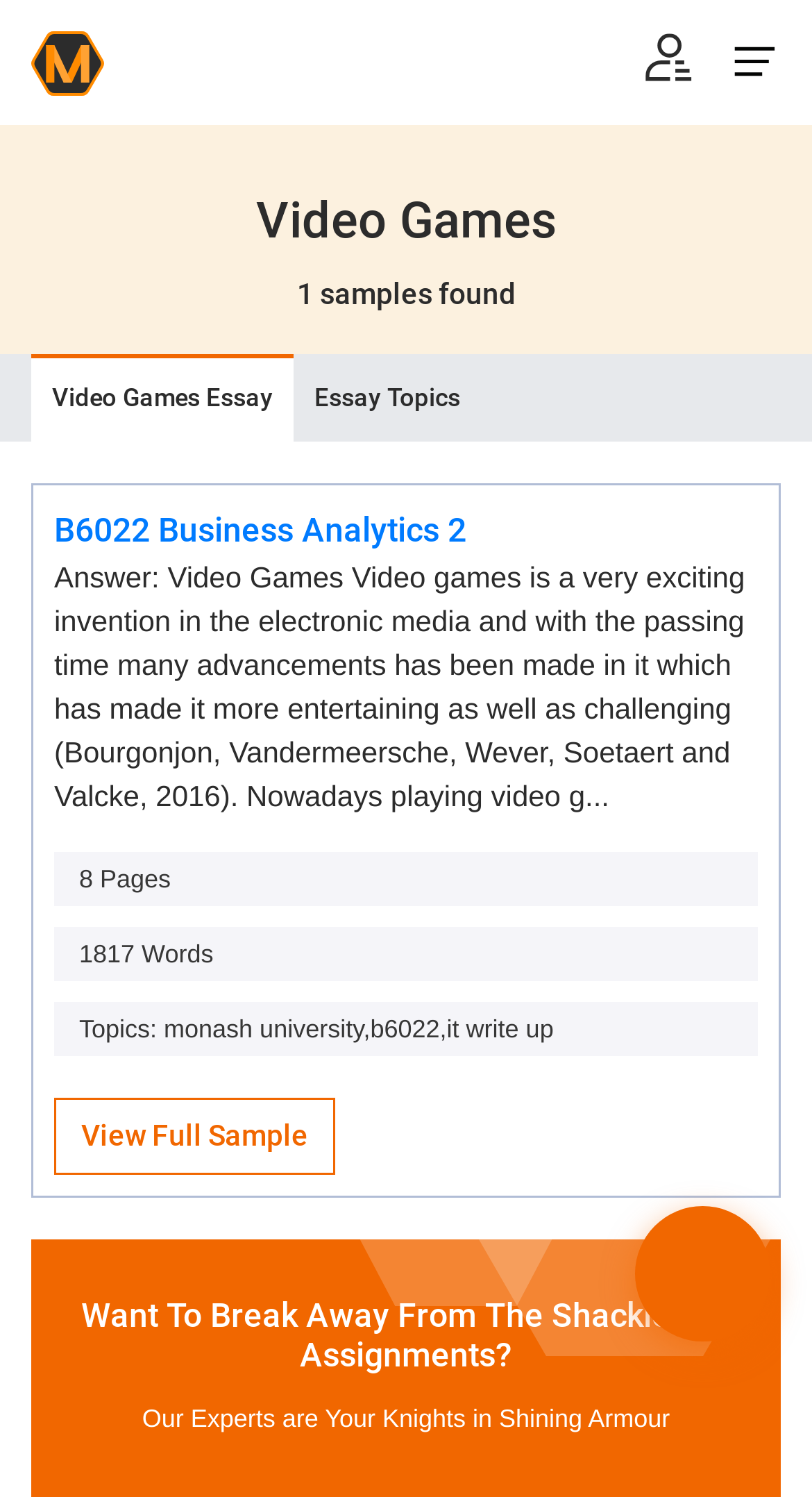What is the purpose of the experts mentioned?
Answer the question with a thorough and detailed explanation.

The answer can be inferred from the heading element with the text 'Want To Break Away From The Shackles Of Assignments?' and the StaticText element with the text 'Our Experts are Your Knights in Shining Armour' which are located at the coordinates [0.09, 0.865, 0.91, 0.919] and [0.175, 0.938, 0.825, 0.958] respectively.